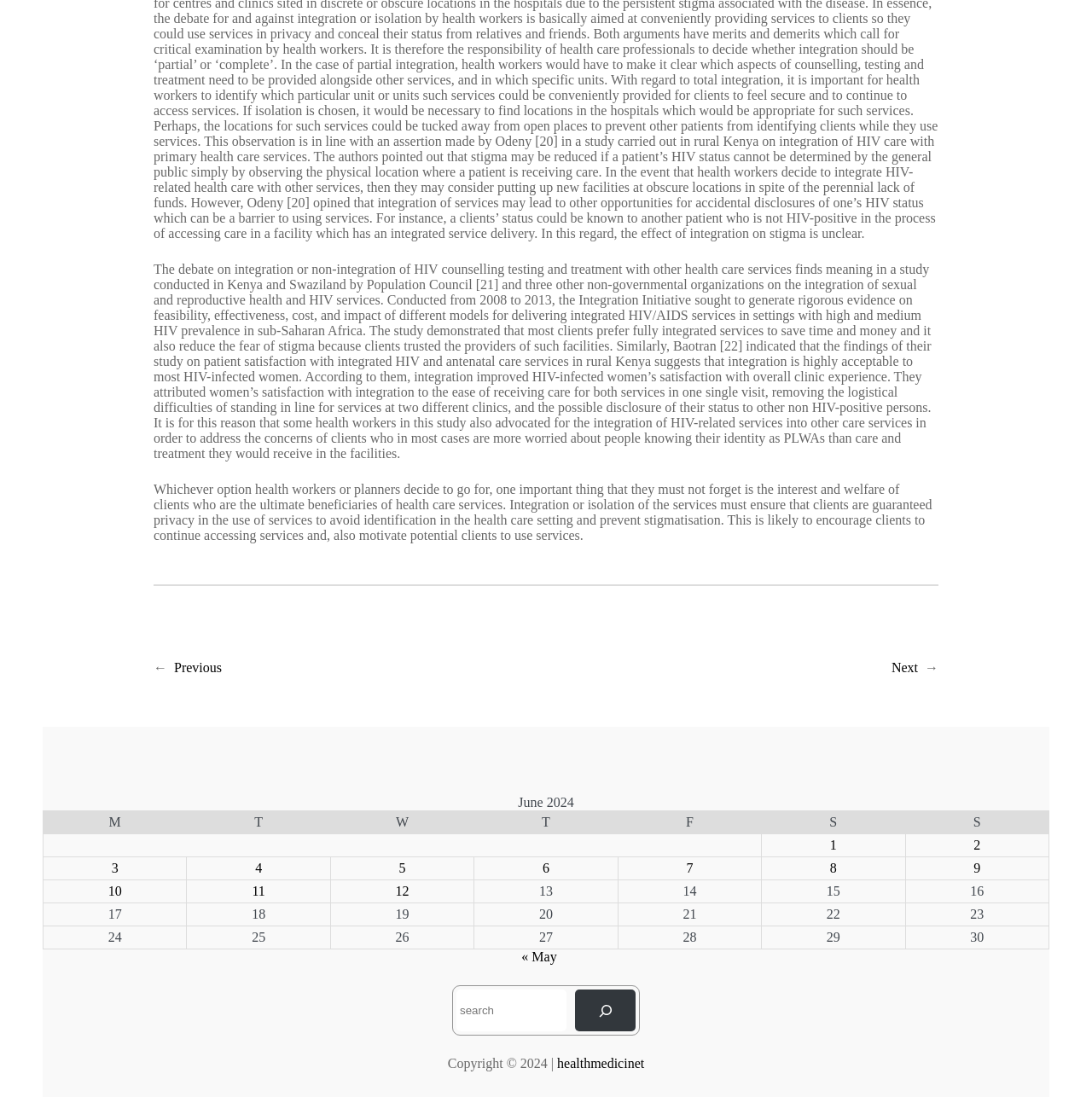Can you determine the bounding box coordinates of the area that needs to be clicked to fulfill the following instruction: "Click on the 'Previous' link"?

[0.159, 0.602, 0.203, 0.615]